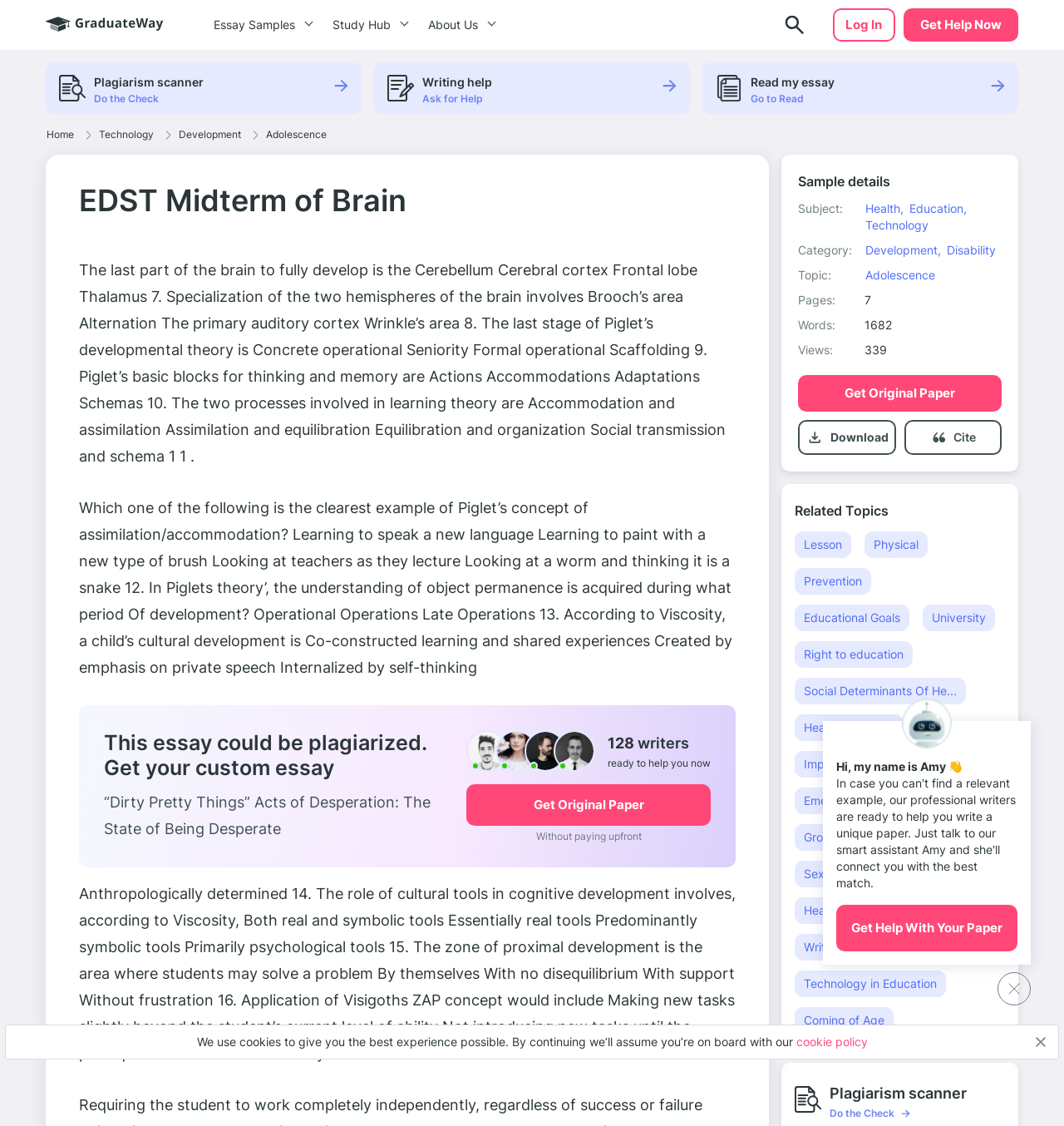Please determine the bounding box coordinates of the section I need to click to accomplish this instruction: "Click the 'Log In' button".

[0.795, 0.015, 0.829, 0.029]